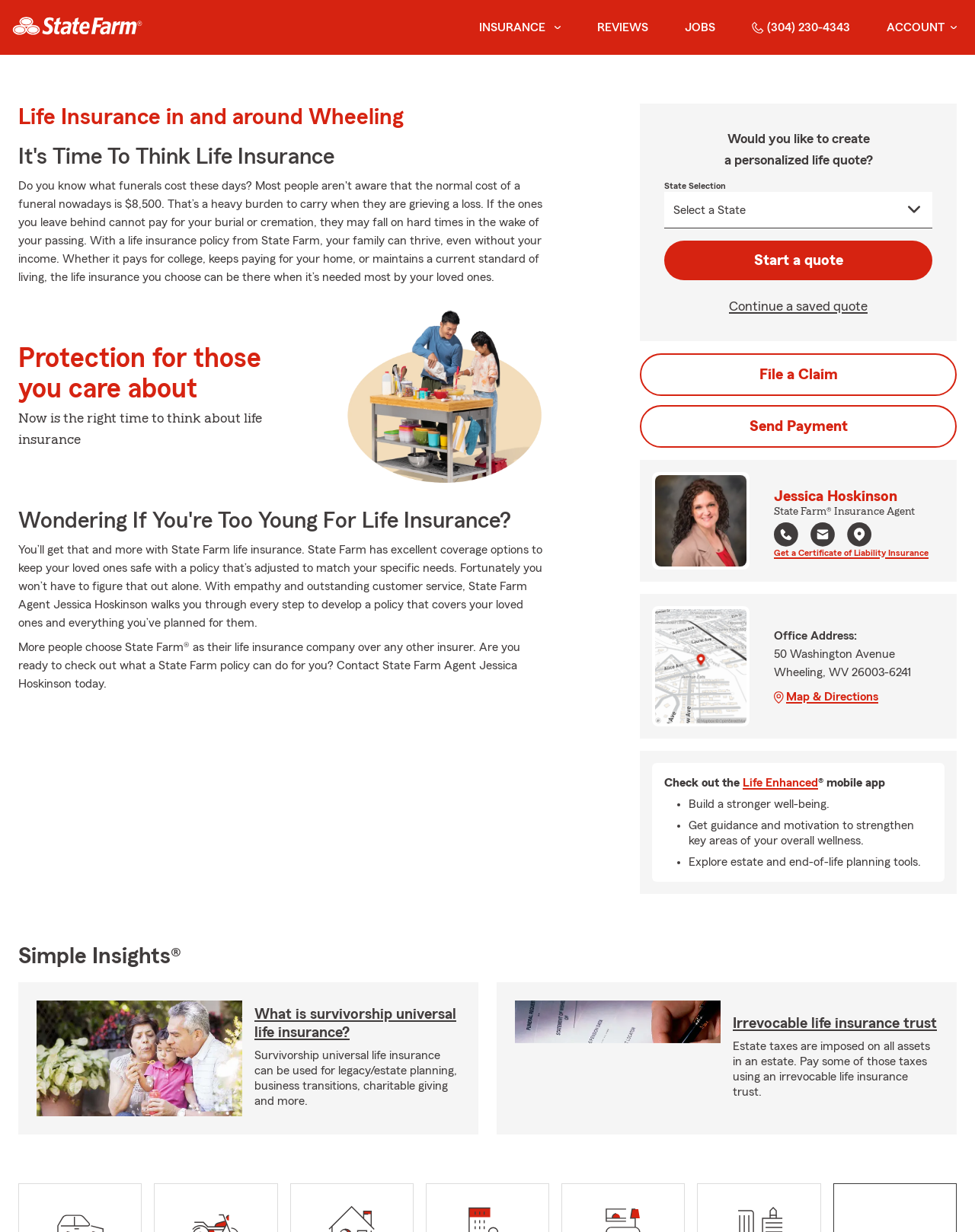Refer to the screenshot and give an in-depth answer to this question: What is the name of the mobile app mentioned on the webpage?

I found the answer by looking at the link element that says 'Life Enhanced' and the static text element that says '® mobile app'.